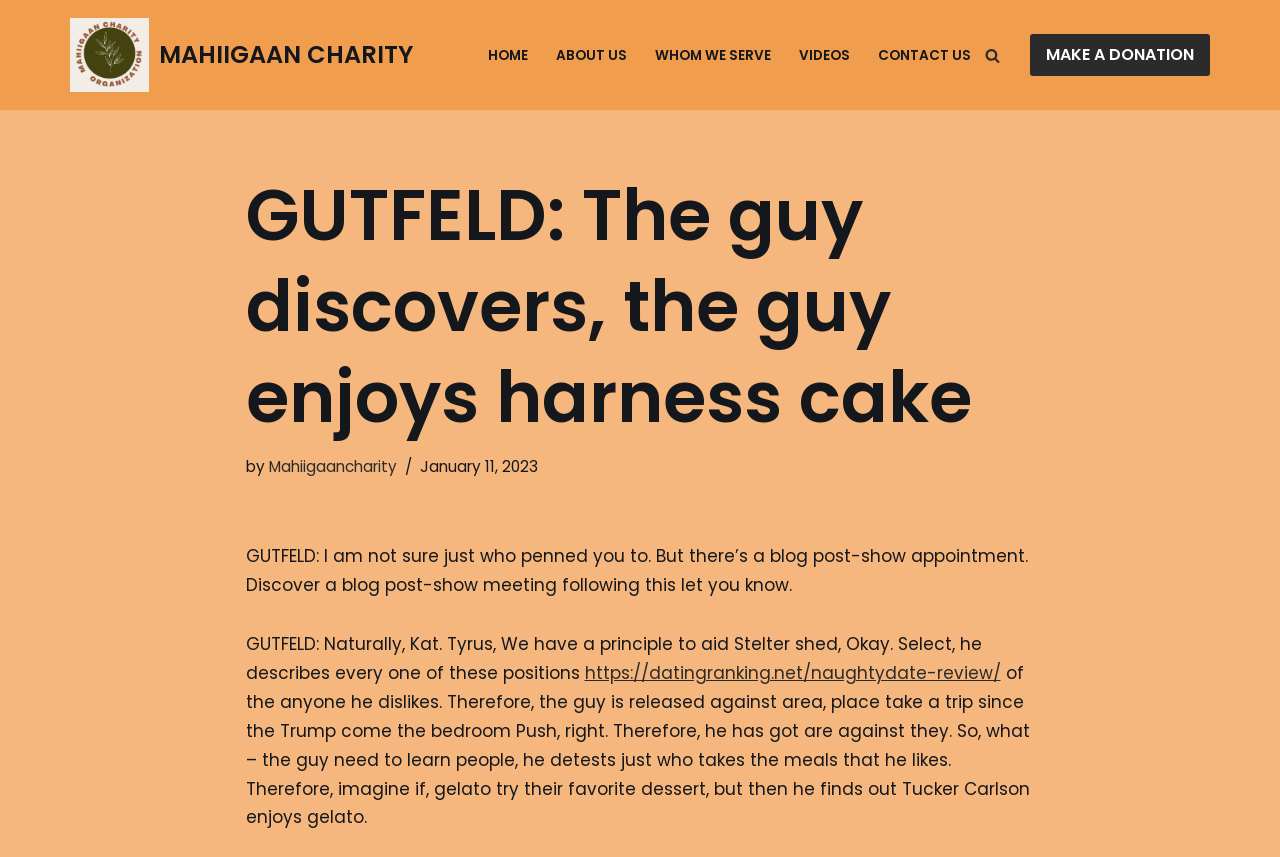Please predict the bounding box coordinates (top-left x, top-left y, bottom-right x, bottom-right y) for the UI element in the screenshot that fits the description: Videos

[0.624, 0.05, 0.664, 0.079]